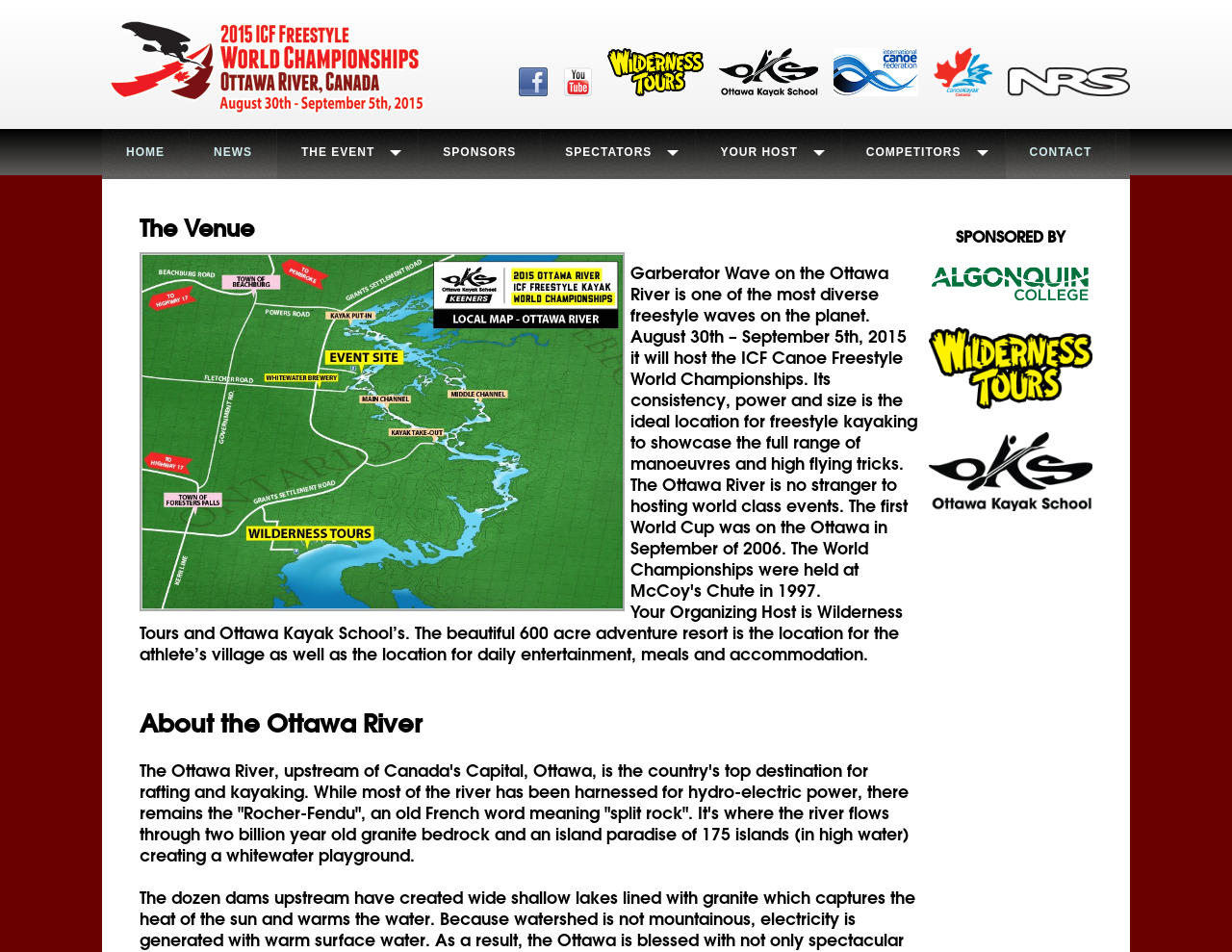Identify the bounding box coordinates of the region I need to click to complete this instruction: "Click the 2015 ICF Freestyle Kayak World Championships link".

[0.083, 0.106, 0.347, 0.125]